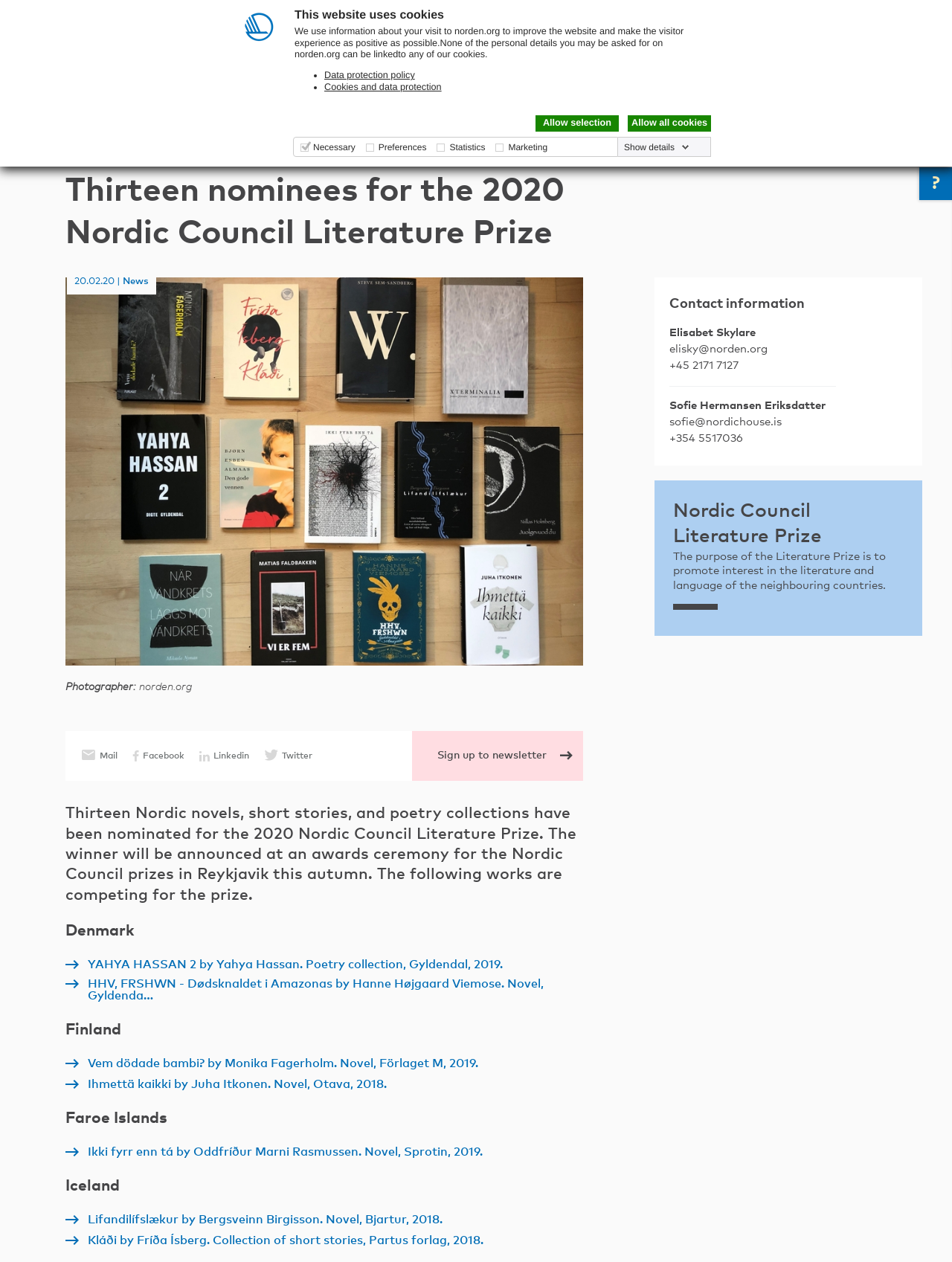Please determine the bounding box coordinates for the UI element described as: "Show details".

[0.652, 0.112, 0.727, 0.122]